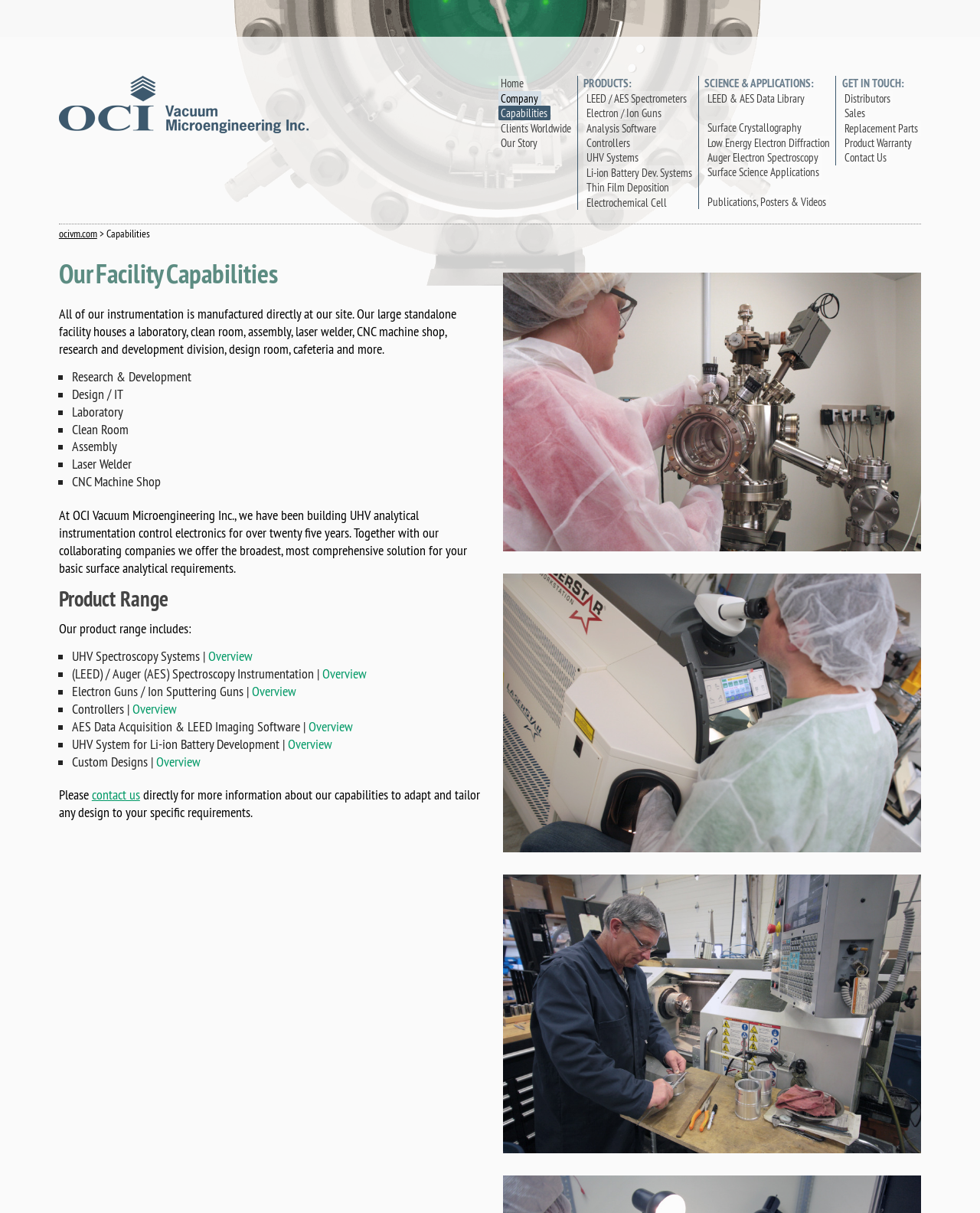Describe all the key features and sections of the webpage thoroughly.

The webpage is about OCI Vacuum Microengineering Inc., a developer and manufacturer of UHV LEED and AES instrumentation for research facilities and institutions worldwide. 

At the top of the page, there is a logo and a link to the company's homepage, followed by a navigation menu with links to various sections, including Home, Company, Capabilities, Clients Worldwide, and Our Story. 

Below the navigation menu, there are three main sections: PRODUCTS, SCIENCE & APPLICATIONS, and GET IN TOUCH. The PRODUCTS section lists various product categories, including LEED / AES Spectrometers, Electron / Ion Guns, Analysis Software, Controllers, UHV Systems, Li-ion Battery Dev. Systems, and Thin Film Deposition. 

The SCIENCE & APPLICATIONS section provides links to resources related to surface science, including a data library, surface crystallography, low energy electron diffraction, and auger electron spectroscopy. 

The GET IN TOUCH section offers links to contact the company, including distributors, sales, replacement parts, product warranty, and a contact form. 

On the left side of the page, there is a header section with a link to the company's website and a breadcrumb trail indicating the current page, Capabilities. 

Below the header, there is a section describing the company's facility capabilities, including a laboratory, clean room, assembly, laser welder, CNC machine shop, research and development division, design room, and cafeteria. 

The page also features three images showcasing the company's capabilities, including installing optics for LEED and AES spectroscopy, laser welding, and CNC machining of parts. 

Further down, there is a section describing the company's product range, including UHV spectroscopy systems, LEED and AES spectroscopy instrumentation, electron guns, controllers, and custom designs.